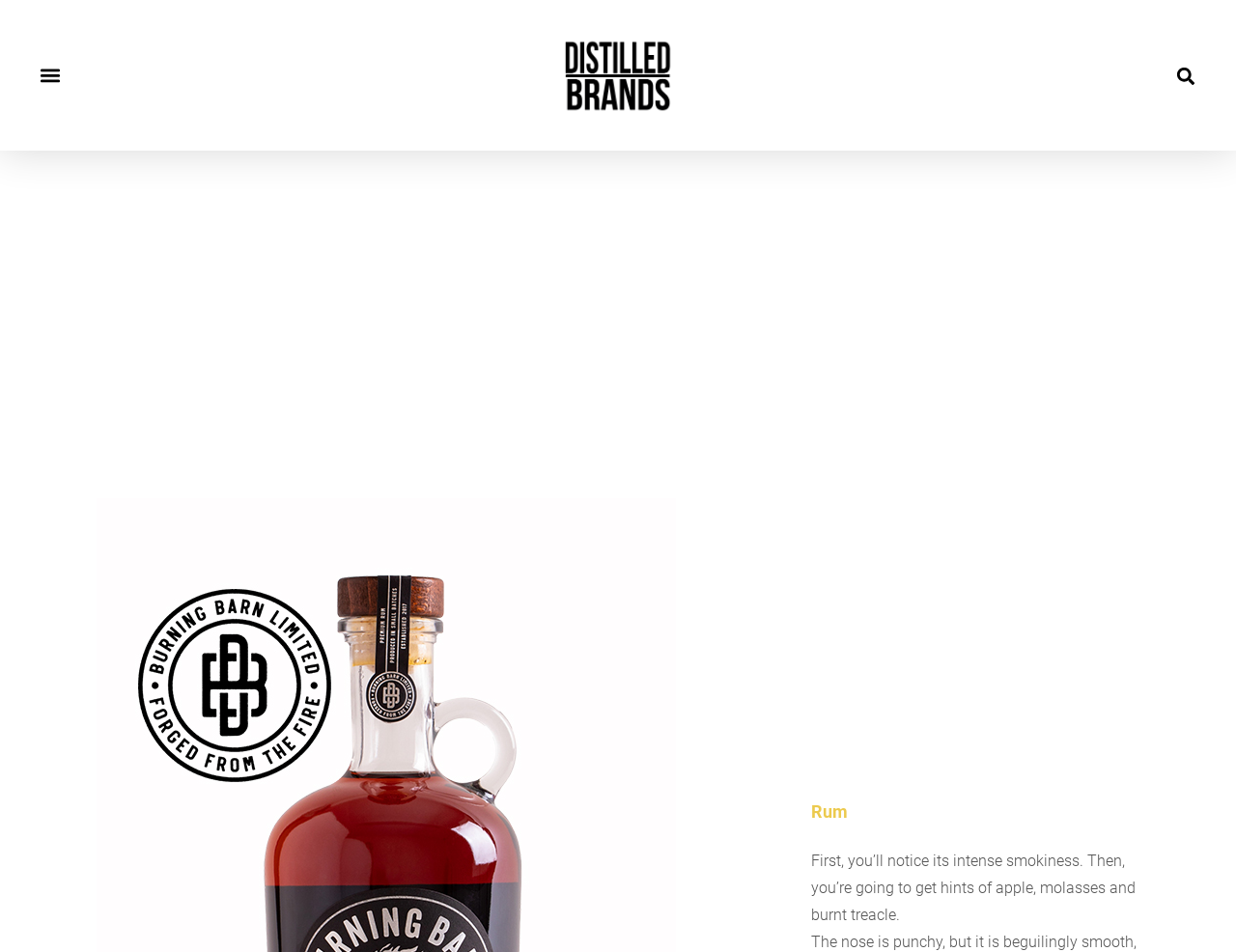What is the position of the search button?
Provide an in-depth and detailed answer to the question.

I analyzed the bounding box coordinates of the search button element, which are [0.947, 0.063, 0.973, 0.097]. This indicates that the search button is located at the top-right corner of the webpage.